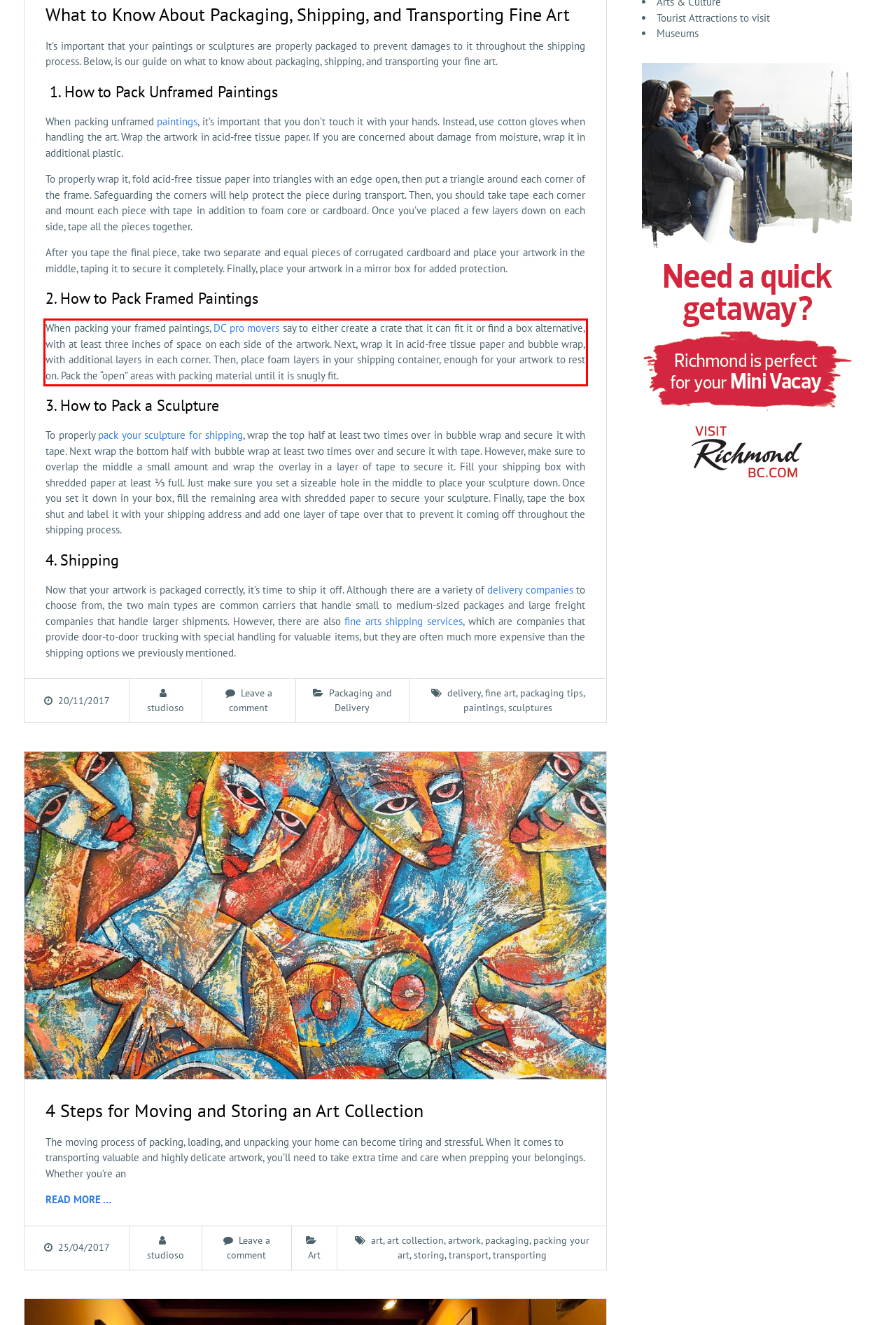Please examine the webpage screenshot containing a red bounding box and use OCR to recognize and output the text inside the red bounding box.

When packing your framed paintings, DC pro movers say to either create a crate that it can fit it or find a box alternative, with at least three inches of space on each side of the artwork. Next, wrap it in acid-free tissue paper and bubble wrap, with additional layers in each corner. Then, place foam layers in your shipping container, enough for your artwork to rest on. Pack the “open” areas with packing material until it is snugly fit.